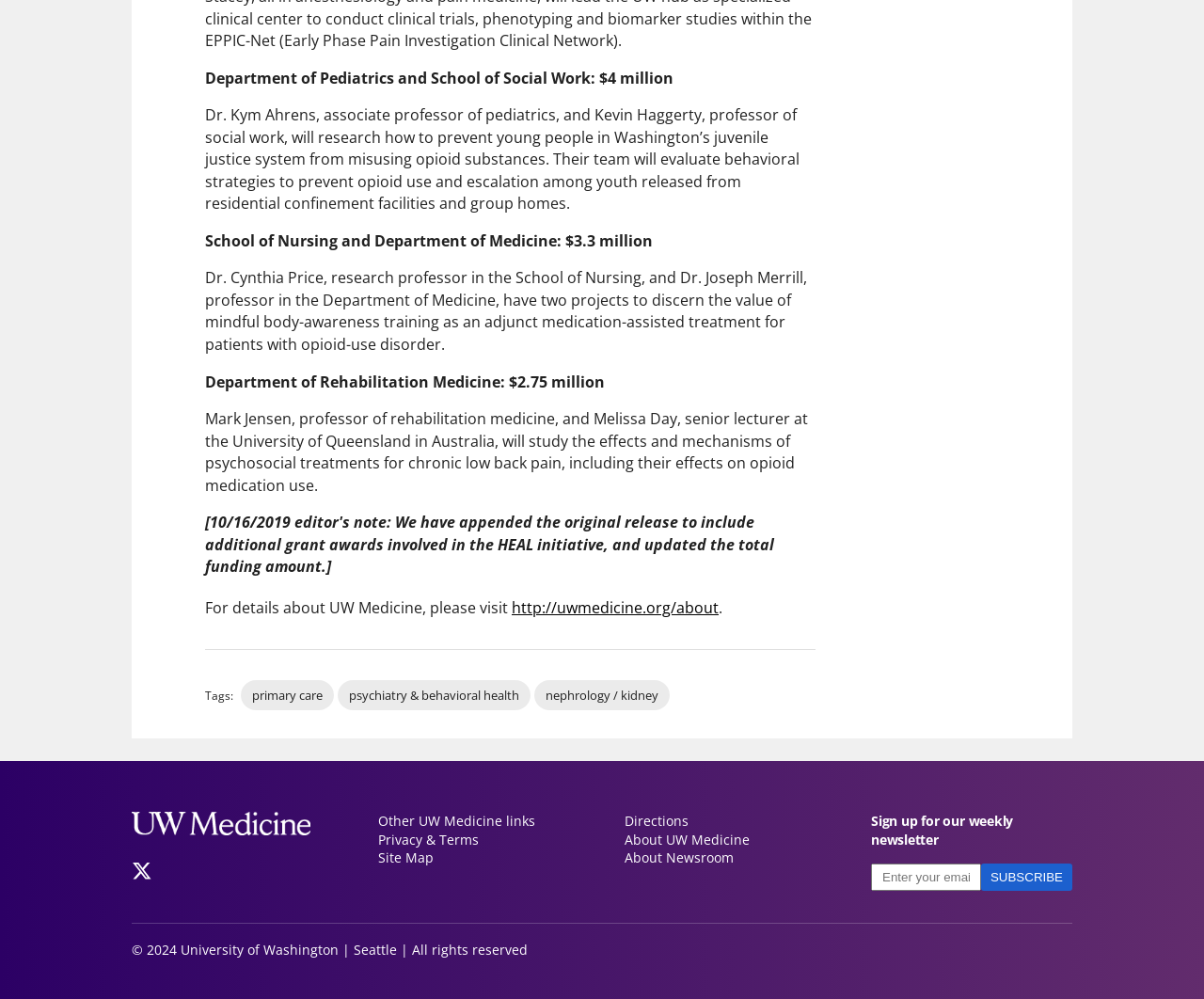Using the element description: "About Newsroom", determine the bounding box coordinates for the specified UI element. The coordinates should be four float numbers between 0 and 1, [left, top, right, bottom].

[0.519, 0.85, 0.686, 0.868]